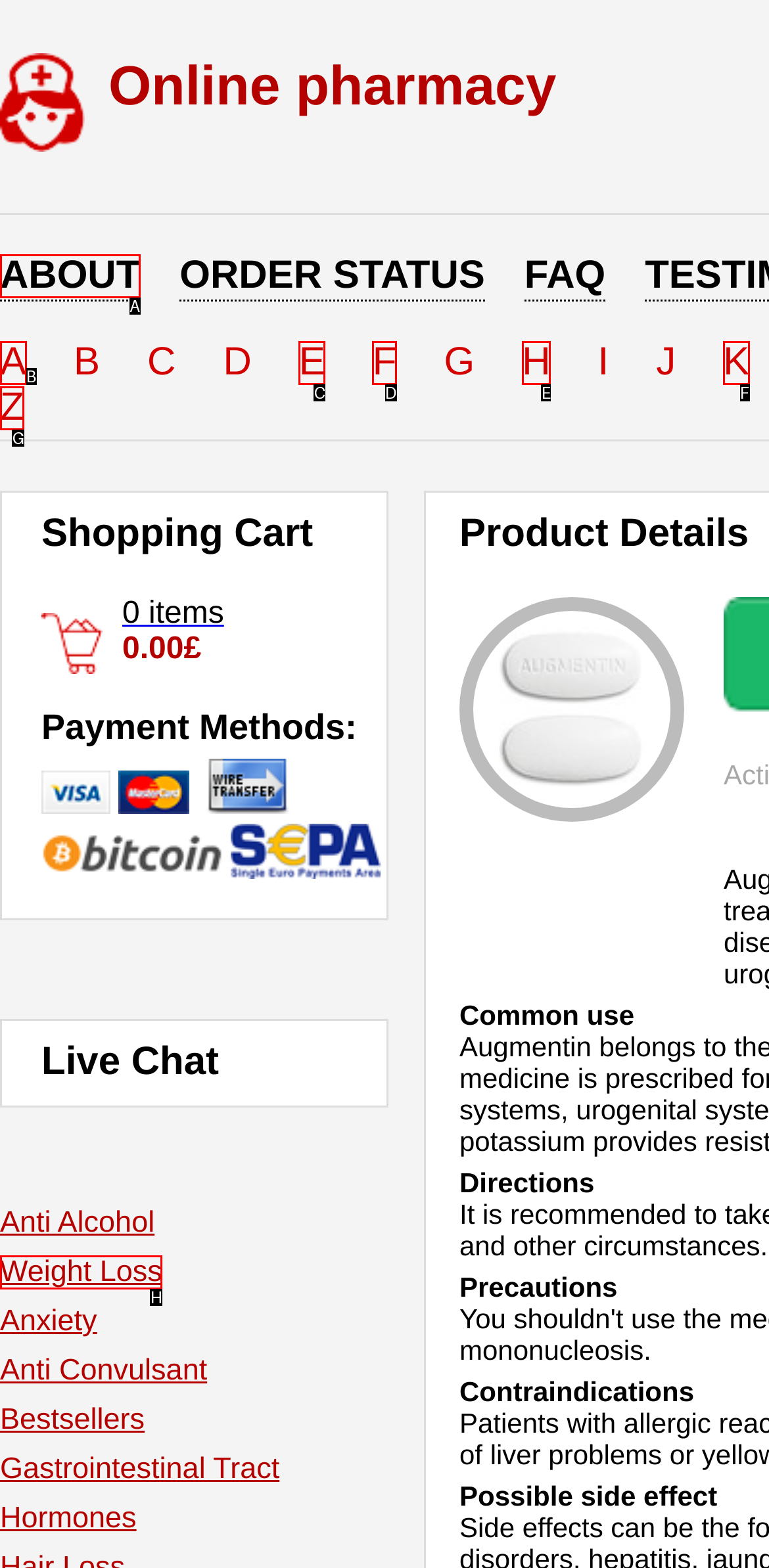Point out the option that aligns with the description: K
Provide the letter of the corresponding choice directly.

F